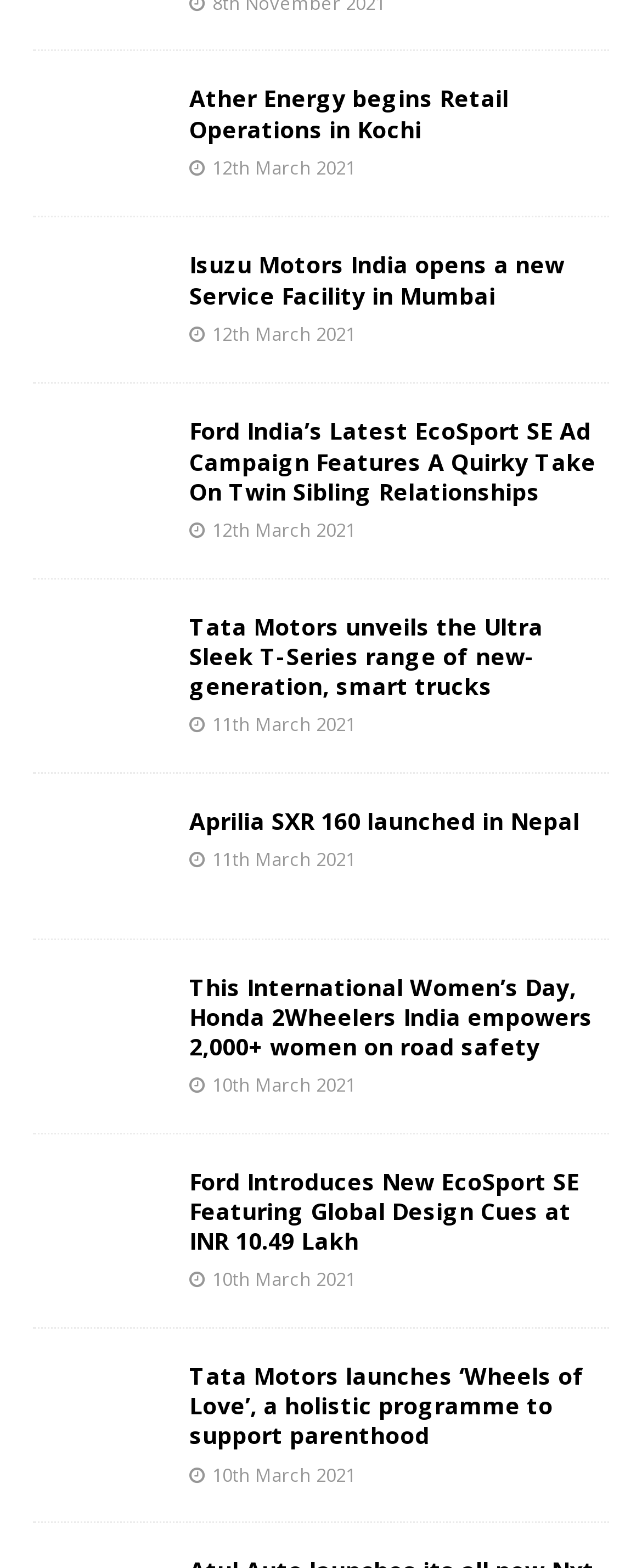Please identify the bounding box coordinates of the element's region that I should click in order to complete the following instruction: "View details about Isuzu Motors India opens a new Service Facility in Mumbai". The bounding box coordinates consist of four float numbers between 0 and 1, i.e., [left, top, right, bottom].

[0.051, 0.16, 0.256, 0.223]